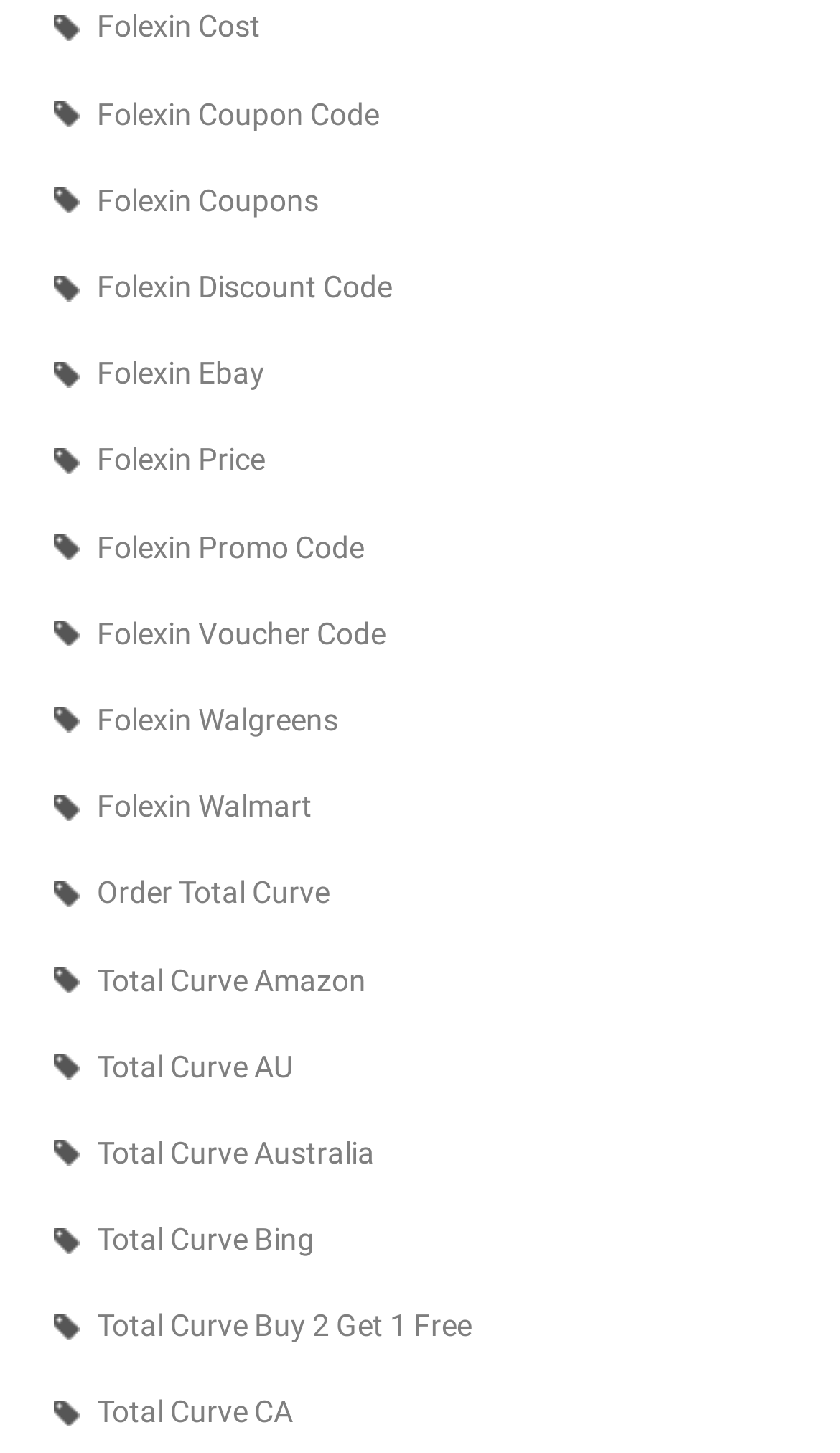Identify the bounding box for the described UI element: "Folexin Walmart".

[0.064, 0.537, 0.936, 0.574]